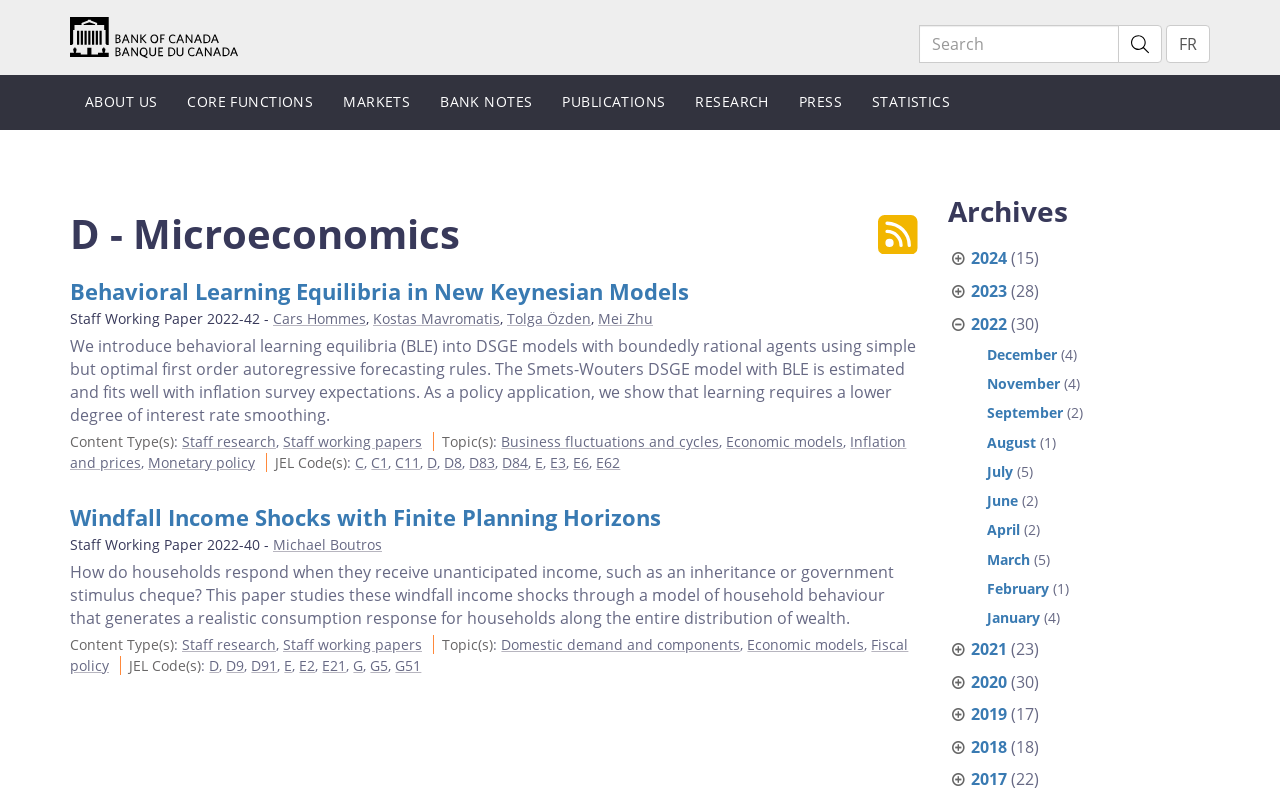Create a full and detailed caption for the entire webpage.

The webpage is about the Bank of Canada, the nation's central bank. At the top left, there is a link to the "Home" page, accompanied by a small image. Next to it, there is a search bar with a "Search" button and a small image. On the top right, there is a link to switch to French.

Below the search bar, there is a horizontal menu with seven items: "ABOUT US", "CORE FUNCTIONS", "MARKETS", "BANK NOTES", "PUBLICATIONS", "RESEARCH", and "PRESS". Each item is a link.

The main content of the page is divided into two sections. The first section has a heading "Subscribe to D - Microeconomics" with an image. Below it, there is an article with a heading "Behavioral Learning Equilibria in New Keynesian Models" and a link to the article. The article has a brief summary, and it lists the authors, including Cars Hommes, Kostas Mavromatis, Tolga Özden, and Mei Zhu. It also lists the content type, topics, and JEL codes.

The second section has another article with a heading "Windfall Income Shocks with Finite Planning Horizons" and a link to the article. This article also has a brief summary, and it lists the author, Michael Boutros. It also lists the content type, topics, and JEL codes.

Overall, the webpage provides information about the Bank of Canada and its research publications, with a focus on microeconomics.